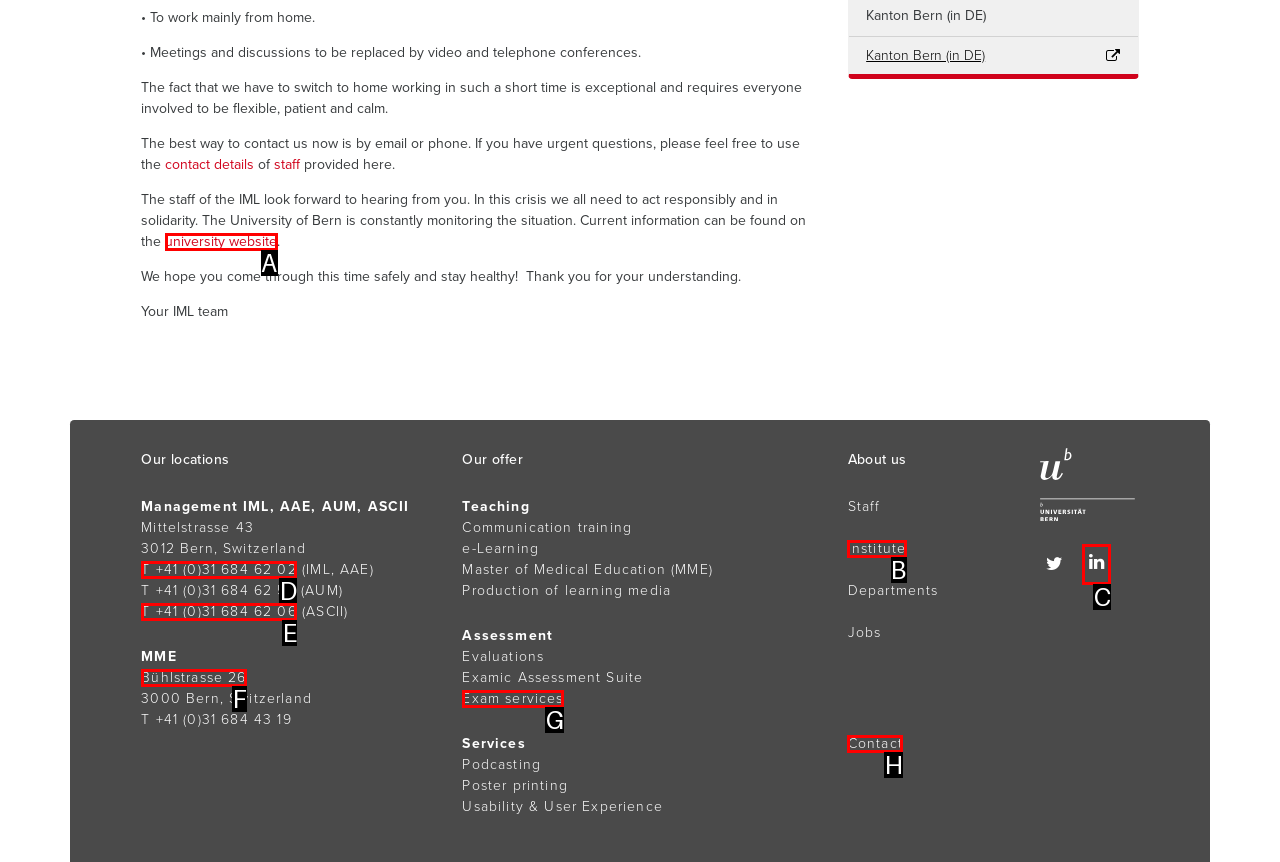Pick the HTML element that corresponds to the description: Contact
Answer with the letter of the correct option from the given choices directly.

H